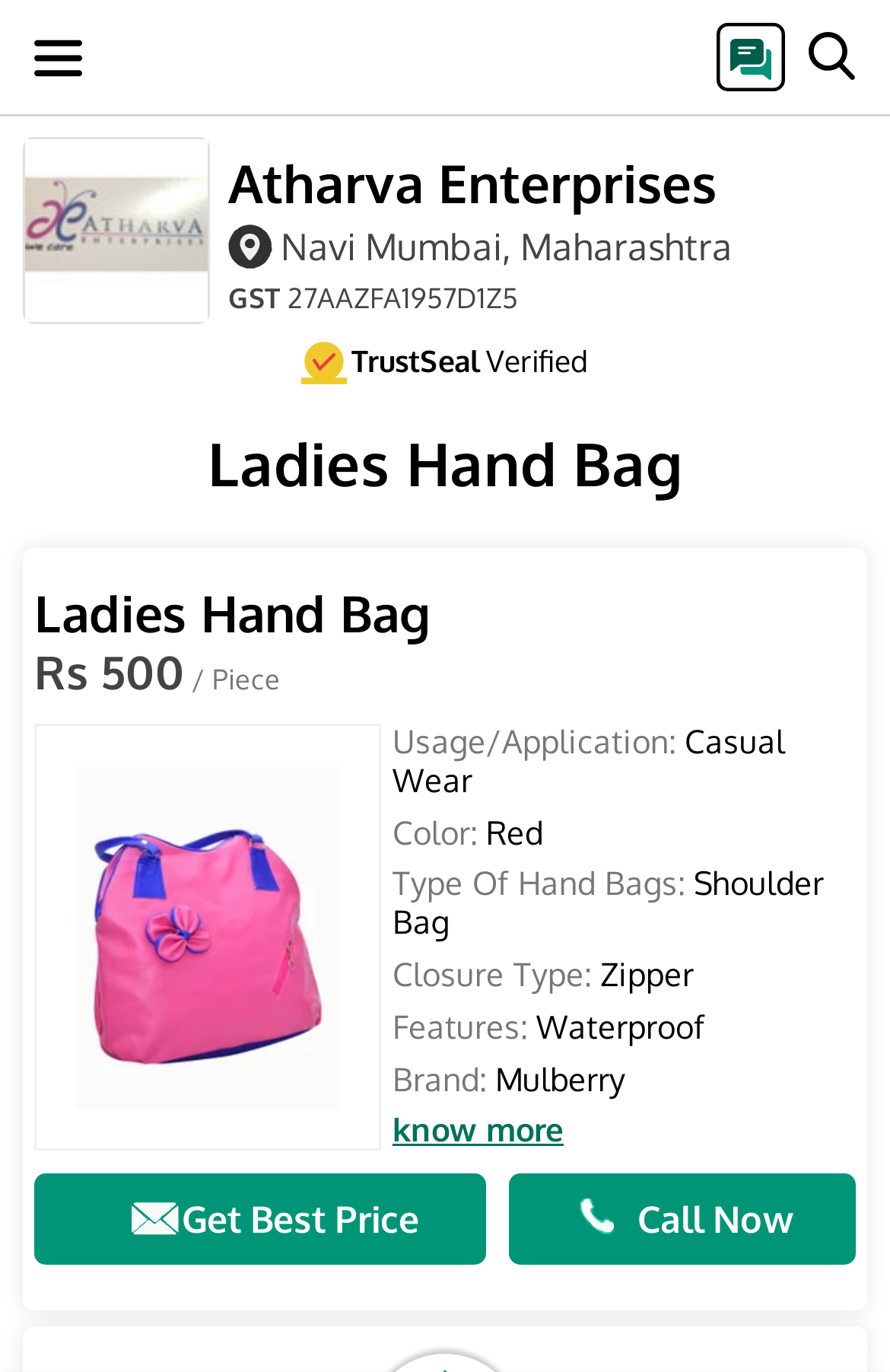Can you specify the bounding box coordinates for the region that should be clicked to fulfill this instruction: "know more".

[0.441, 0.809, 0.633, 0.838]